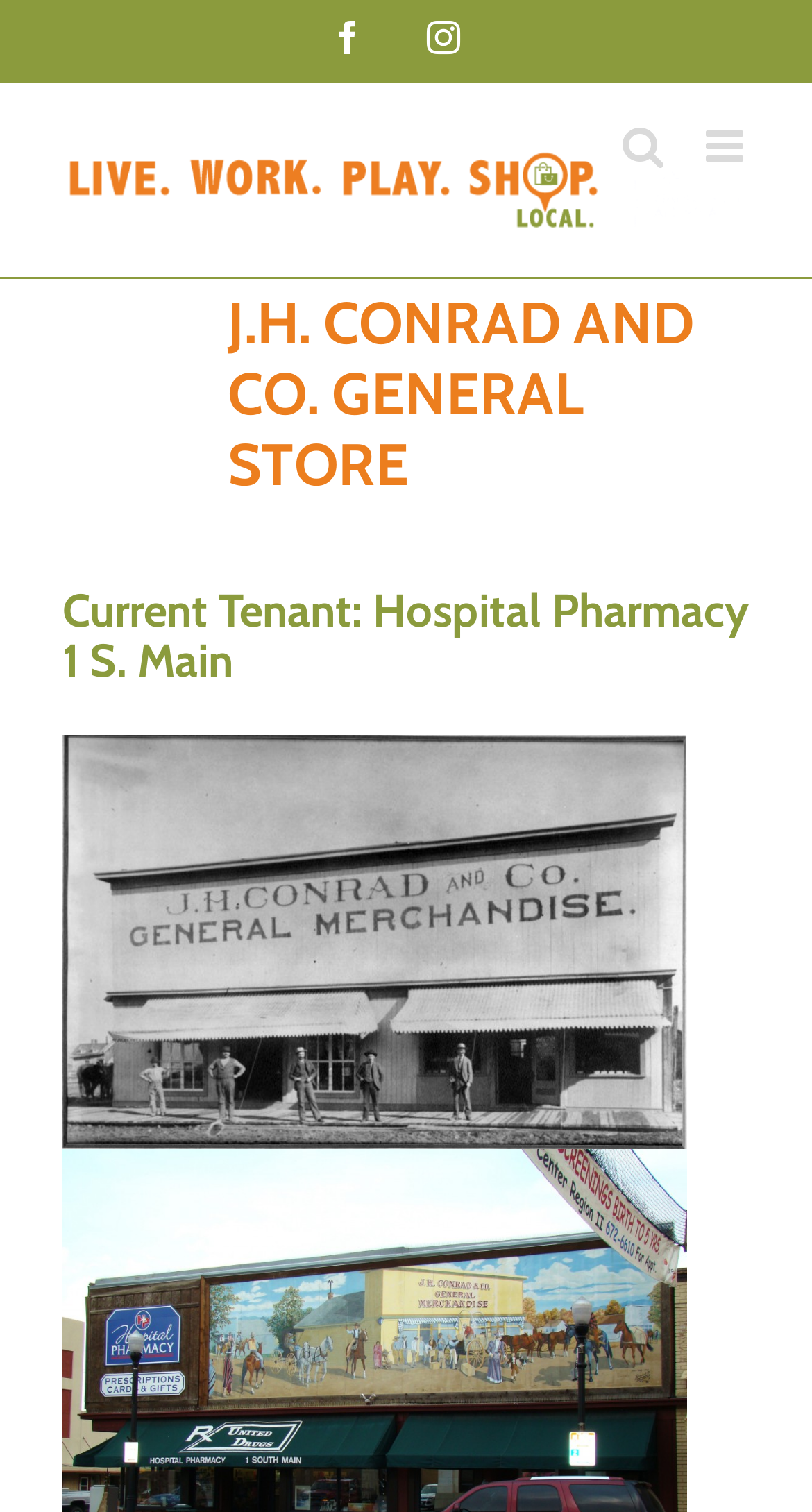From the details in the image, provide a thorough response to the question: Is the mobile menu expanded?

I found the answer by looking at the link element 'Toggle mobile menu' which has the property 'expanded: False', indicating that the mobile menu is not expanded.